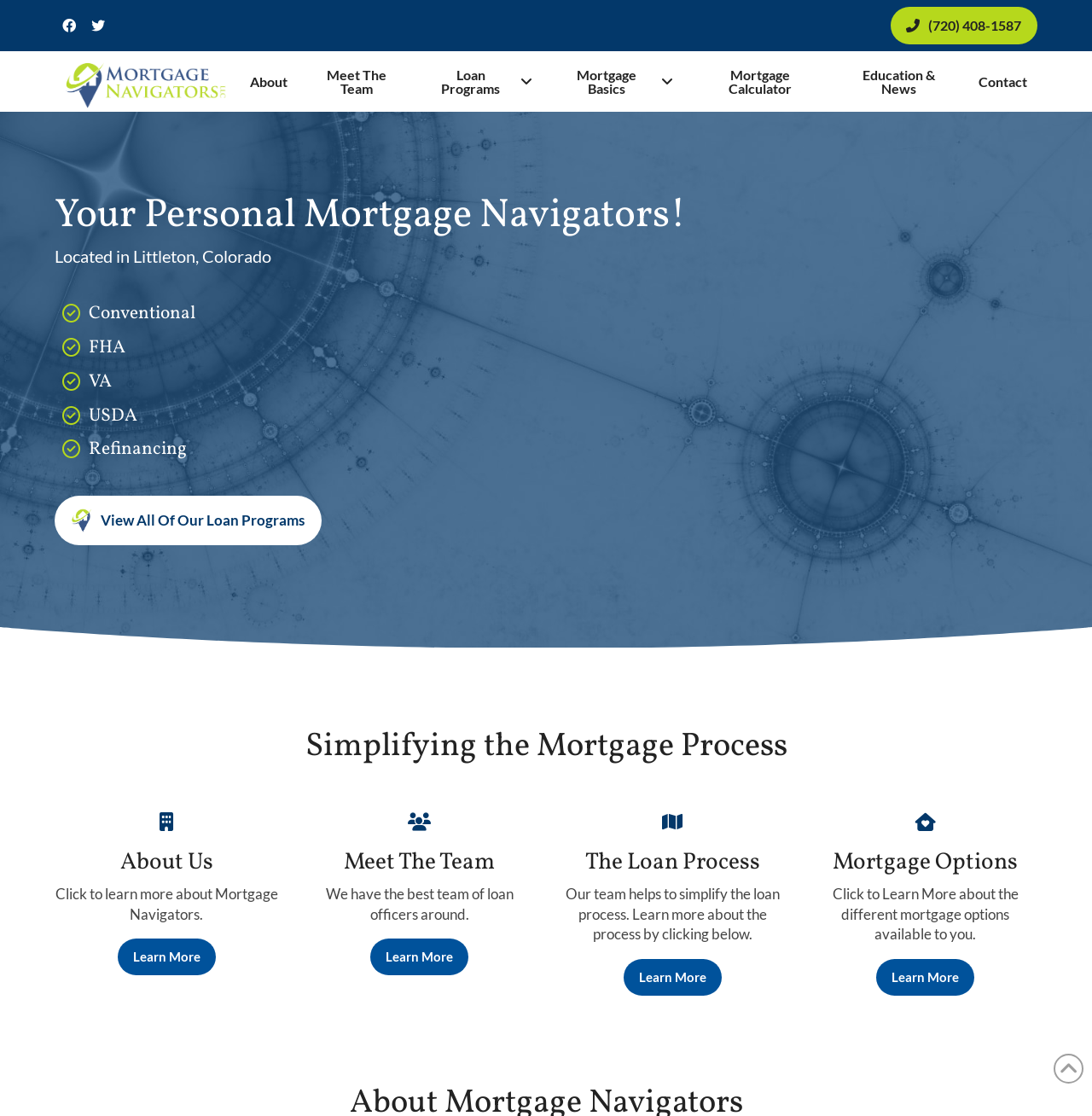Locate the bounding box coordinates of the area where you should click to accomplish the instruction: "View All Of Our Loan Programs".

[0.05, 0.444, 0.294, 0.488]